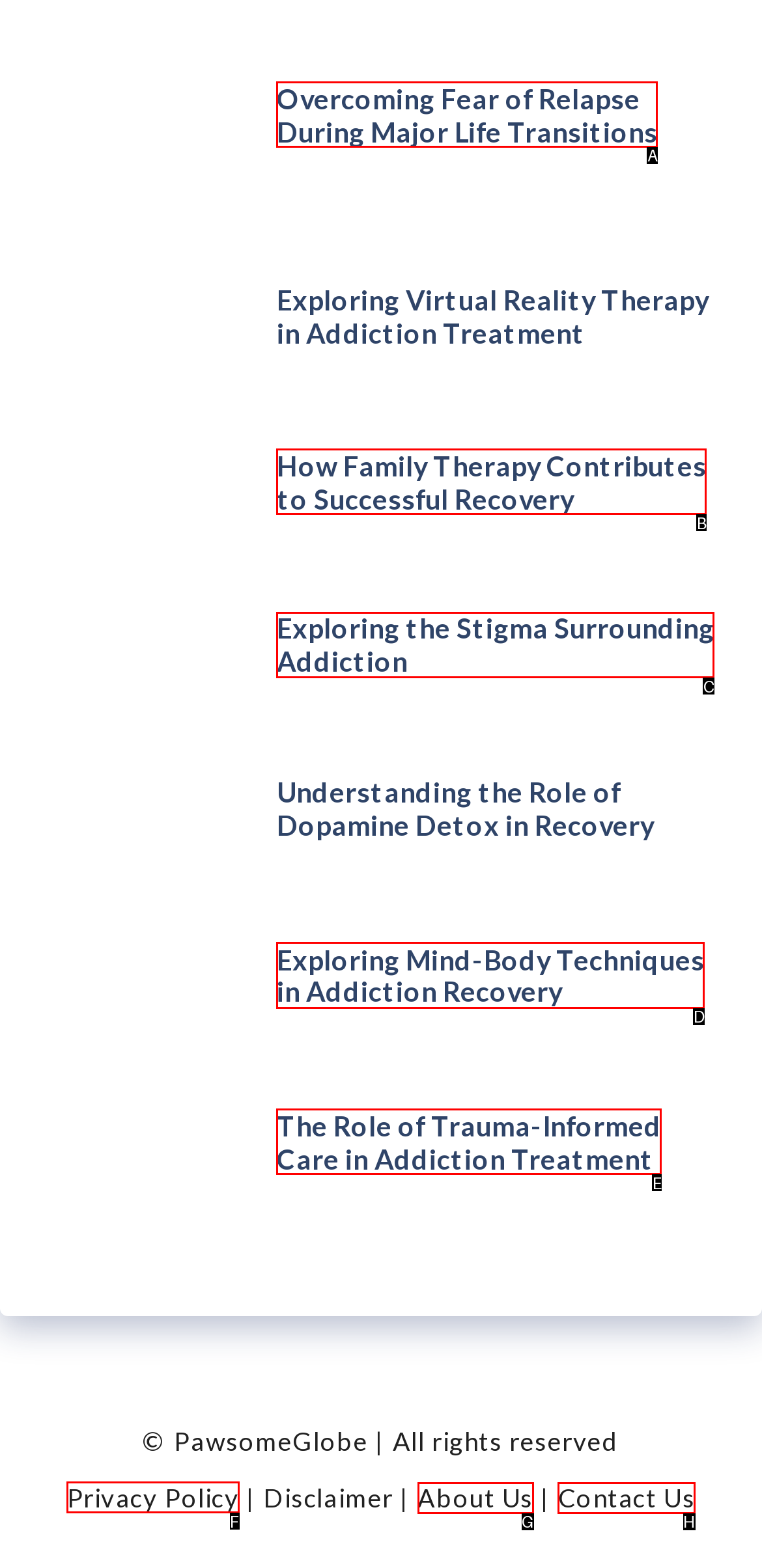Identify the letter of the UI element you need to select to accomplish the task: View the privacy policy.
Respond with the option's letter from the given choices directly.

F